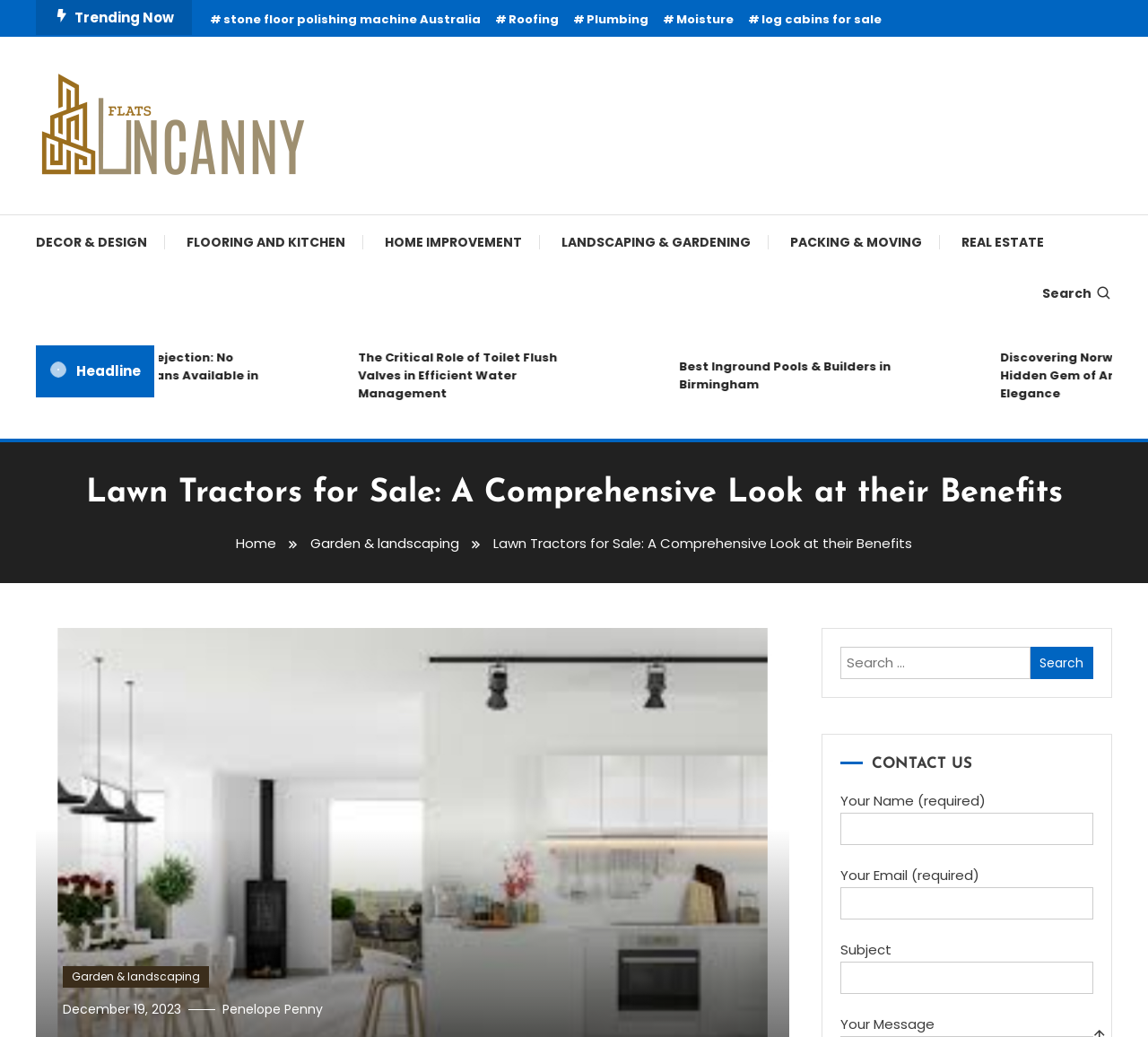Locate the bounding box coordinates of the area you need to click to fulfill this instruction: 'Contact us'. The coordinates must be in the form of four float numbers ranging from 0 to 1: [left, top, right, bottom].

[0.732, 0.725, 0.952, 0.747]